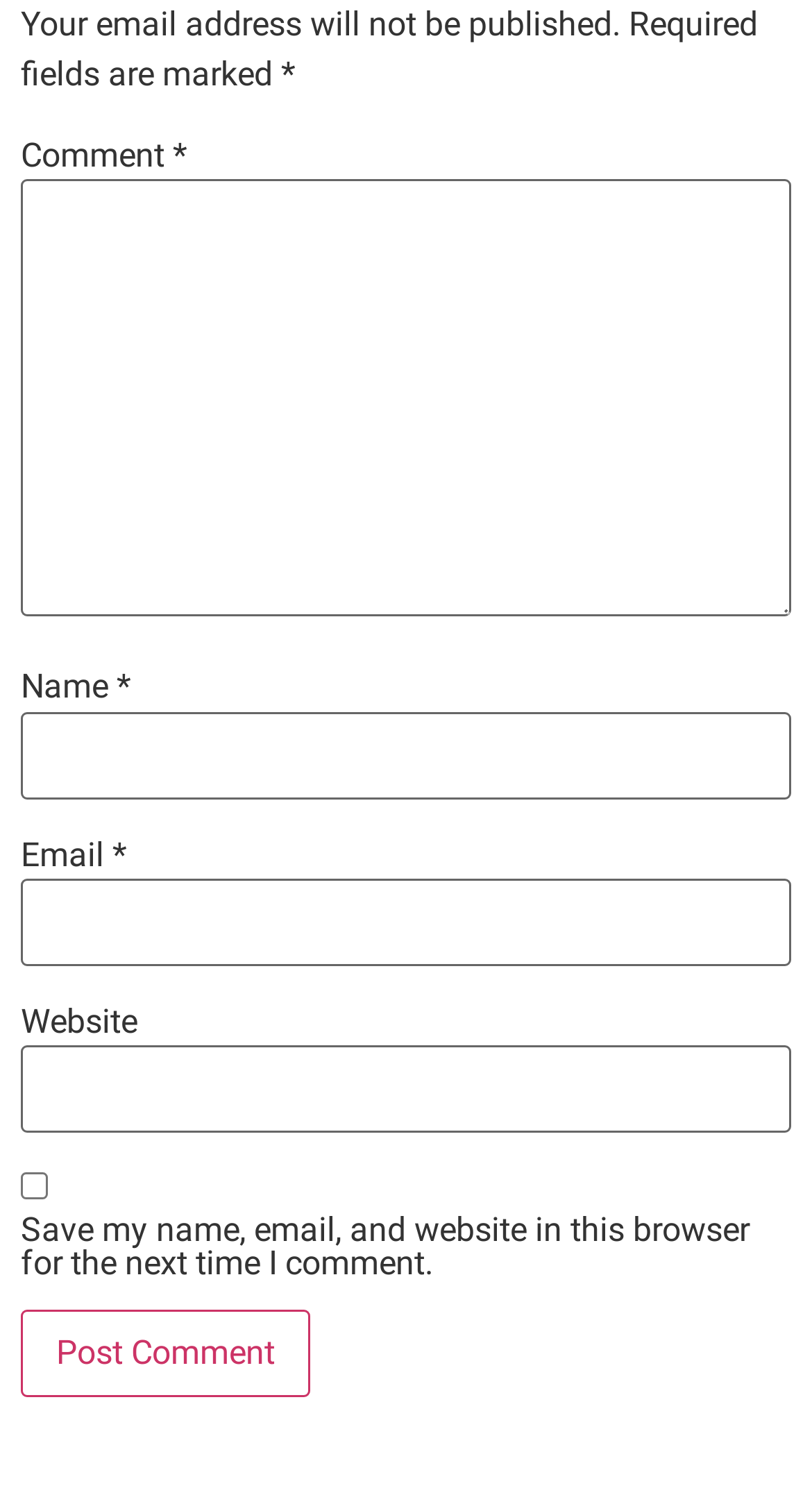Answer briefly with one word or phrase:
What is the warning message above the 'Comment' textbox?

Email address not published